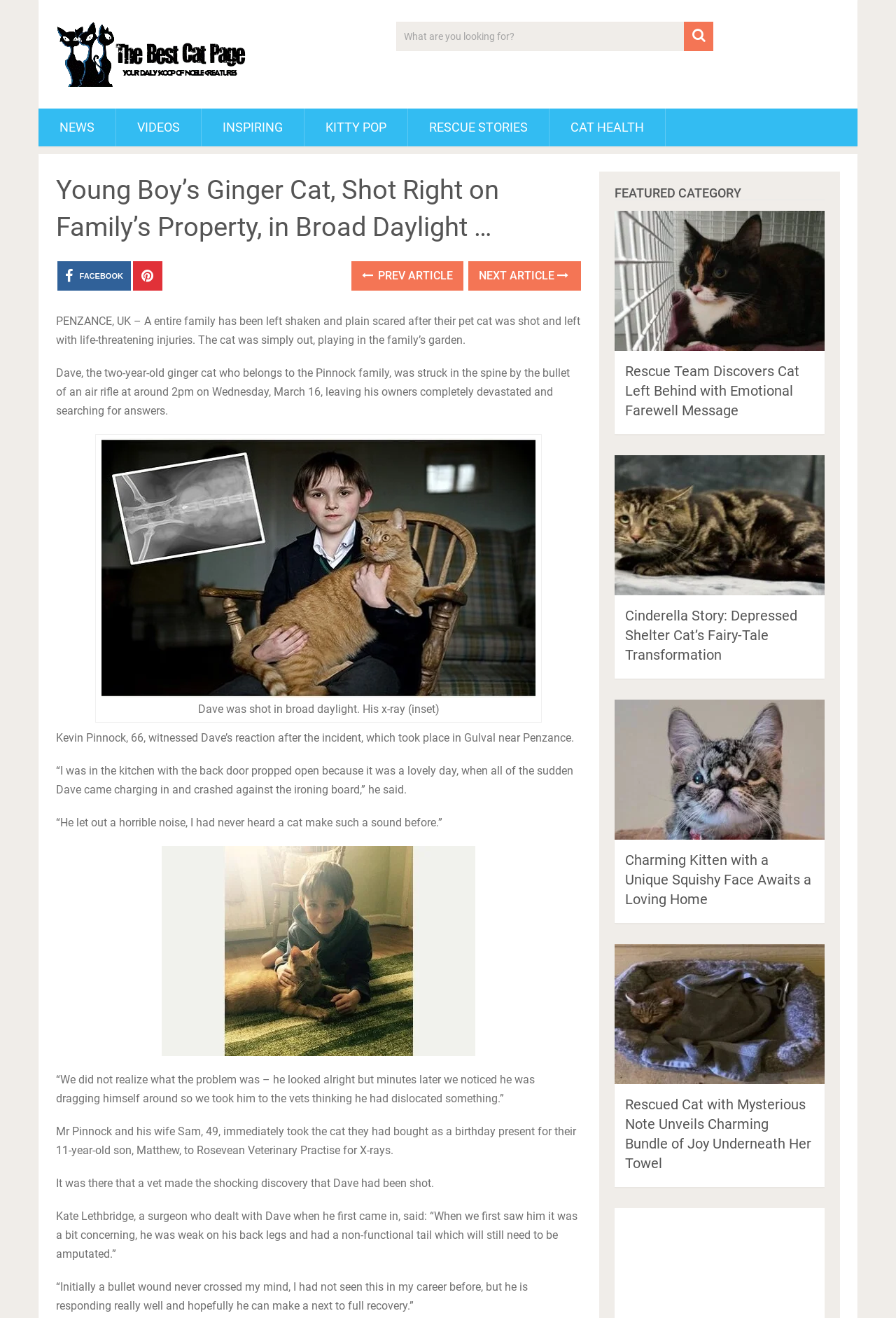Answer this question in one word or a short phrase: Where did the incident of the cat being shot take place?

Gulval near Penzance